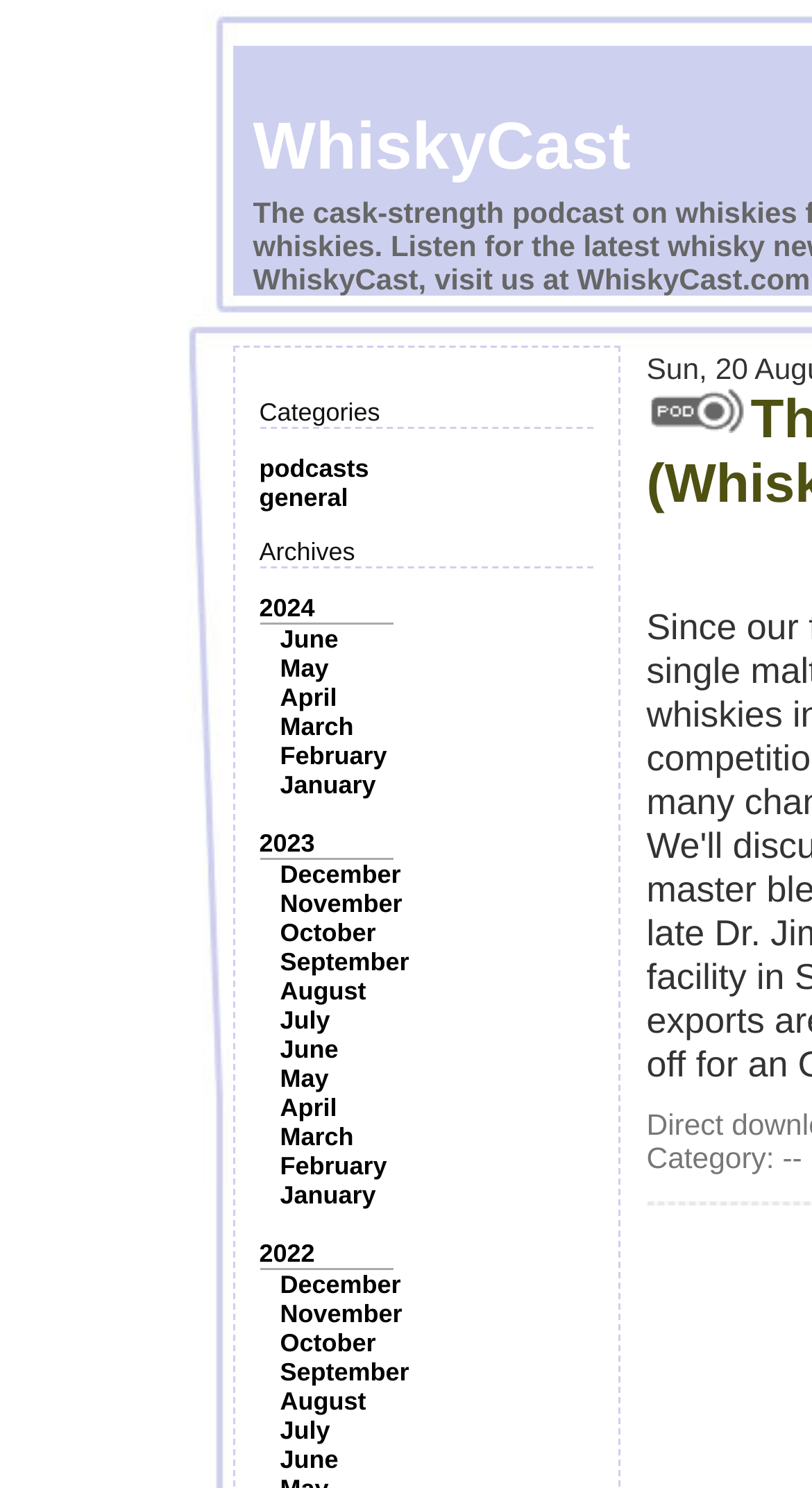What is the most recent year of archives?
Using the visual information from the image, give a one-word or short-phrase answer.

2024